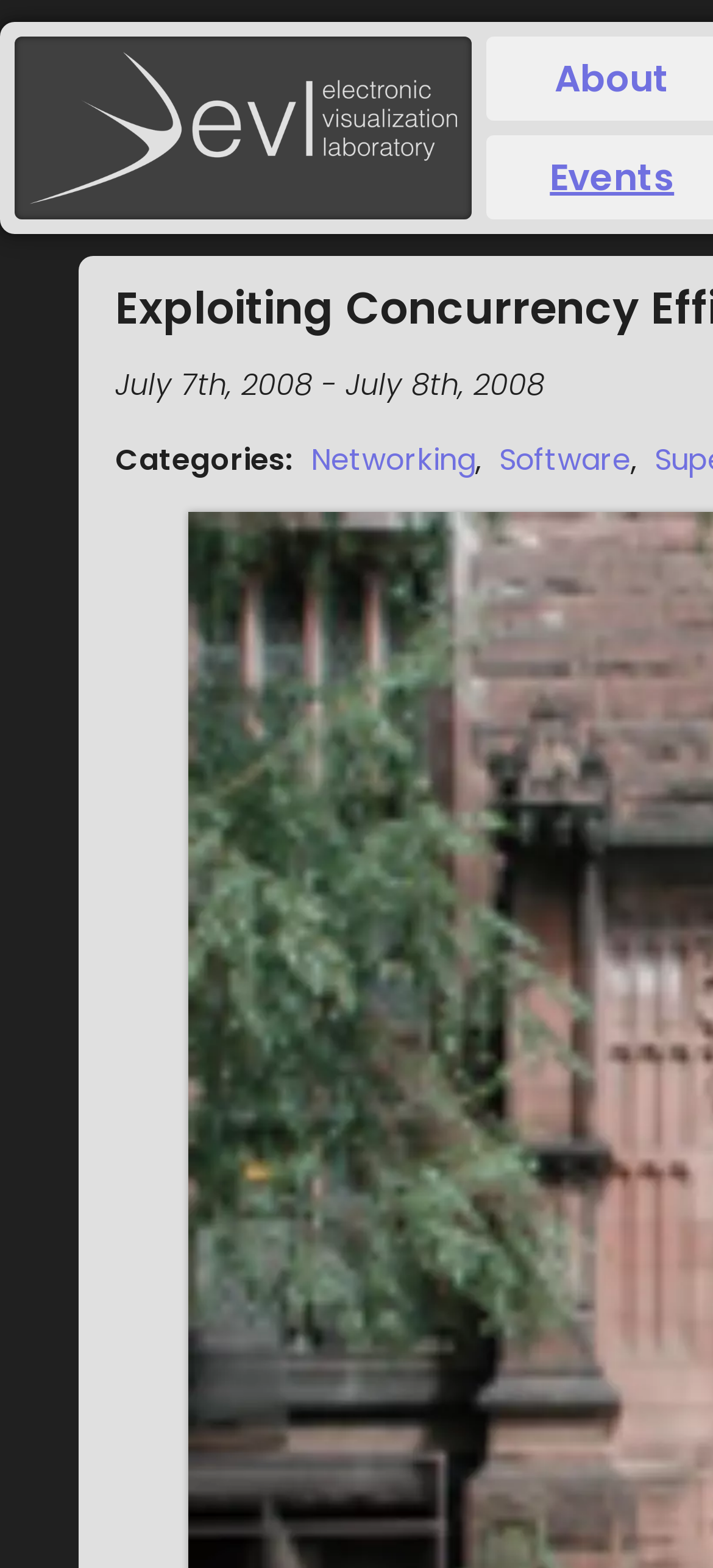Find the bounding box coordinates for the UI element whose description is: "Software". The coordinates should be four float numbers between 0 and 1, in the format [left, top, right, bottom].

[0.7, 0.28, 0.885, 0.307]